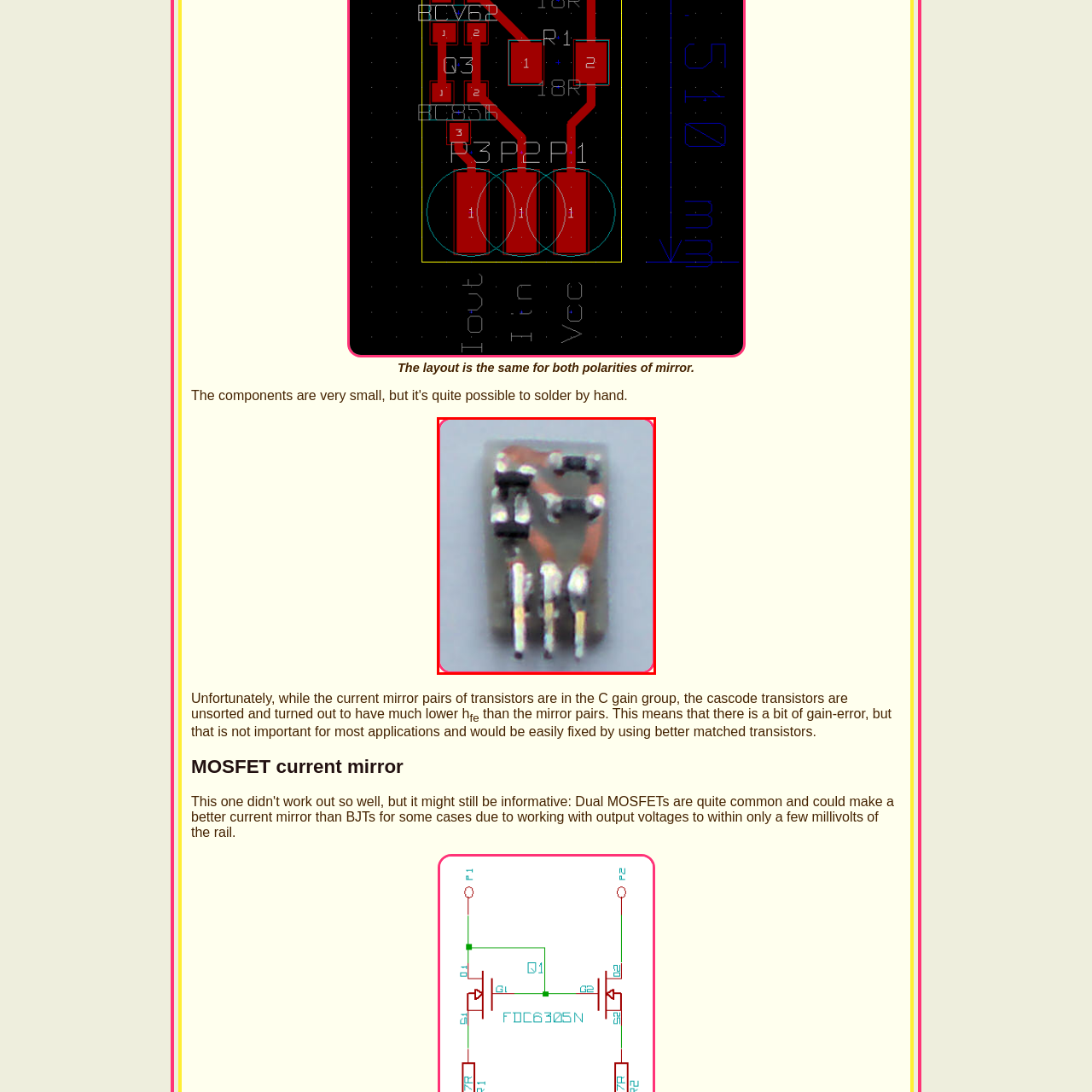Create a detailed narrative of the image inside the red-lined box.

The image depicts a close-up view of a current mirror module, a crucial component often used in analog circuits. The module features a compact design with multiple soldered connections attached to a small circuit board. Prominently shown are the two transistors positioned at the top, integrated into a setup that mirrors the current flowing through them. Below these transistors, three pins extend outward, likely serving as connection points to a larger circuit or system. This design exemplifies a typical layout utilized in both polarities of mirror configurations, underscoring the functionality and efficiency of current mirror circuits in electronic applications.